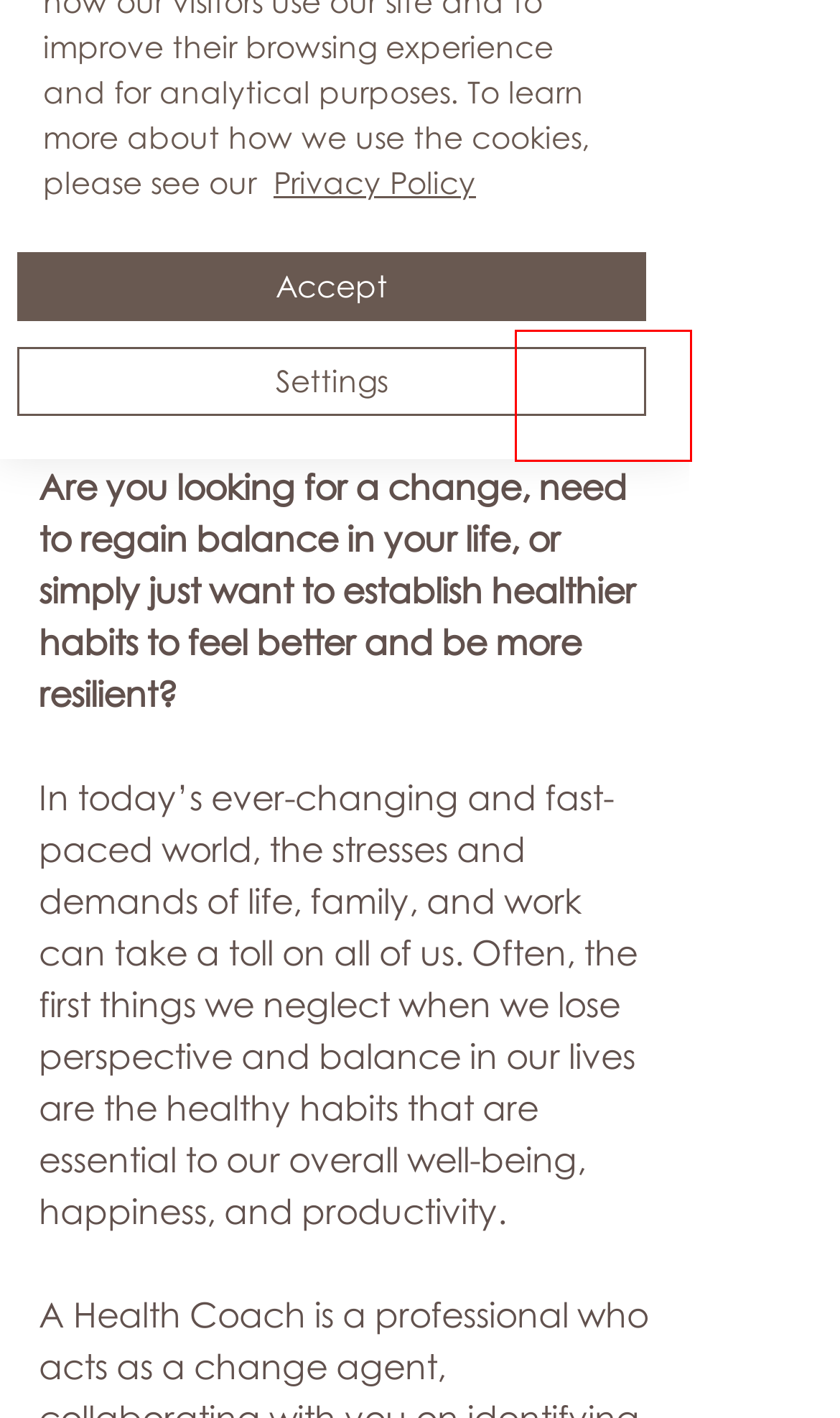You have been given a screenshot of a webpage, where a red bounding box surrounds a UI element. Identify the best matching webpage description for the page that loads after the element in the bounding box is clicked. Options include:
A. Articles
B. myFSEAP | FSEAP
C. Login | myFSEAP_App
D. Terms of Use | myFSEAP
E. Privacy Policy | myFSEAP
F. Health Coaching | myFSEAP
G. Contact | FSEAP
H. Healthy Habits | myFSEAP

G